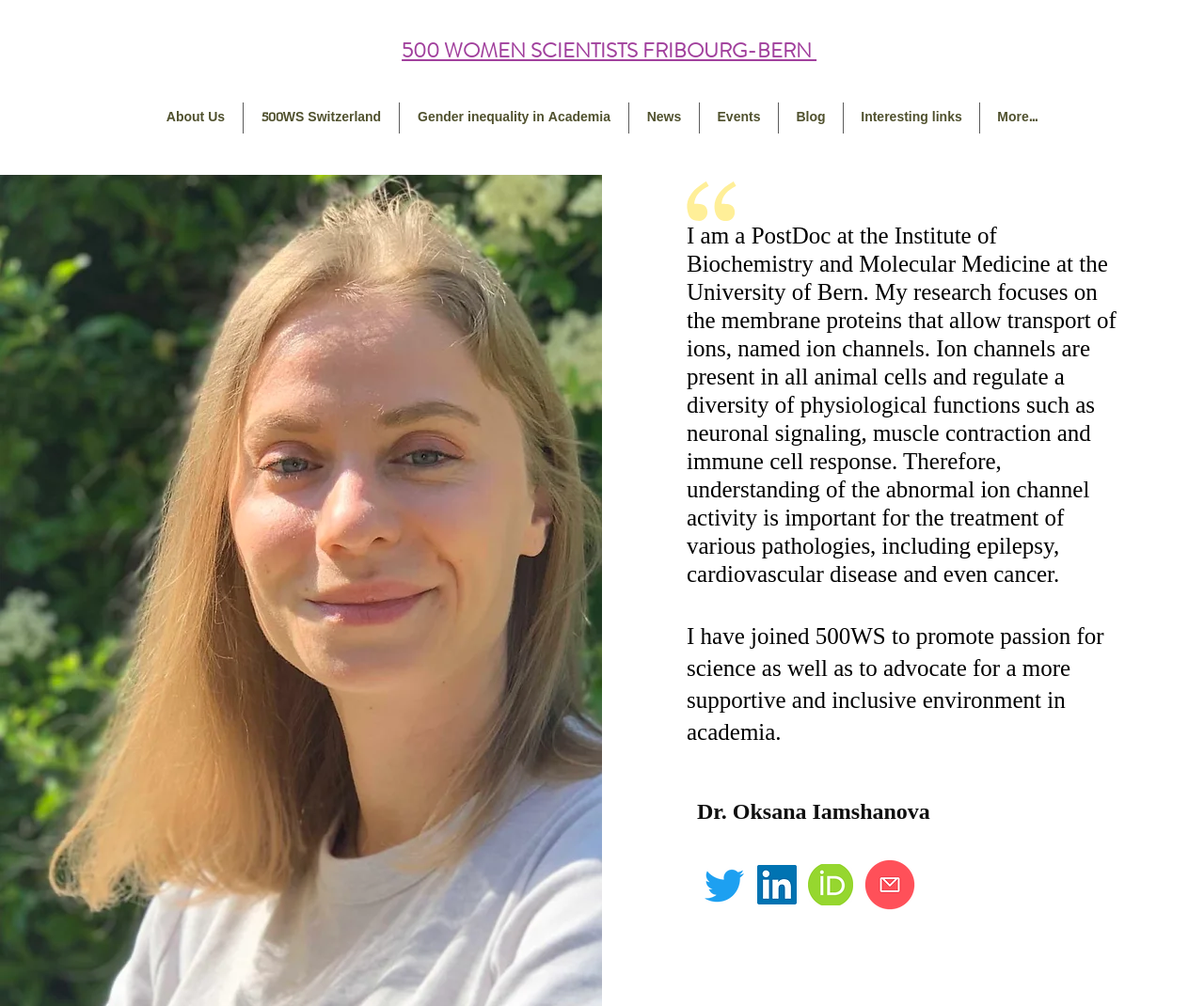How many social media links are present in the Social Bar?
Refer to the screenshot and respond with a concise word or phrase.

3